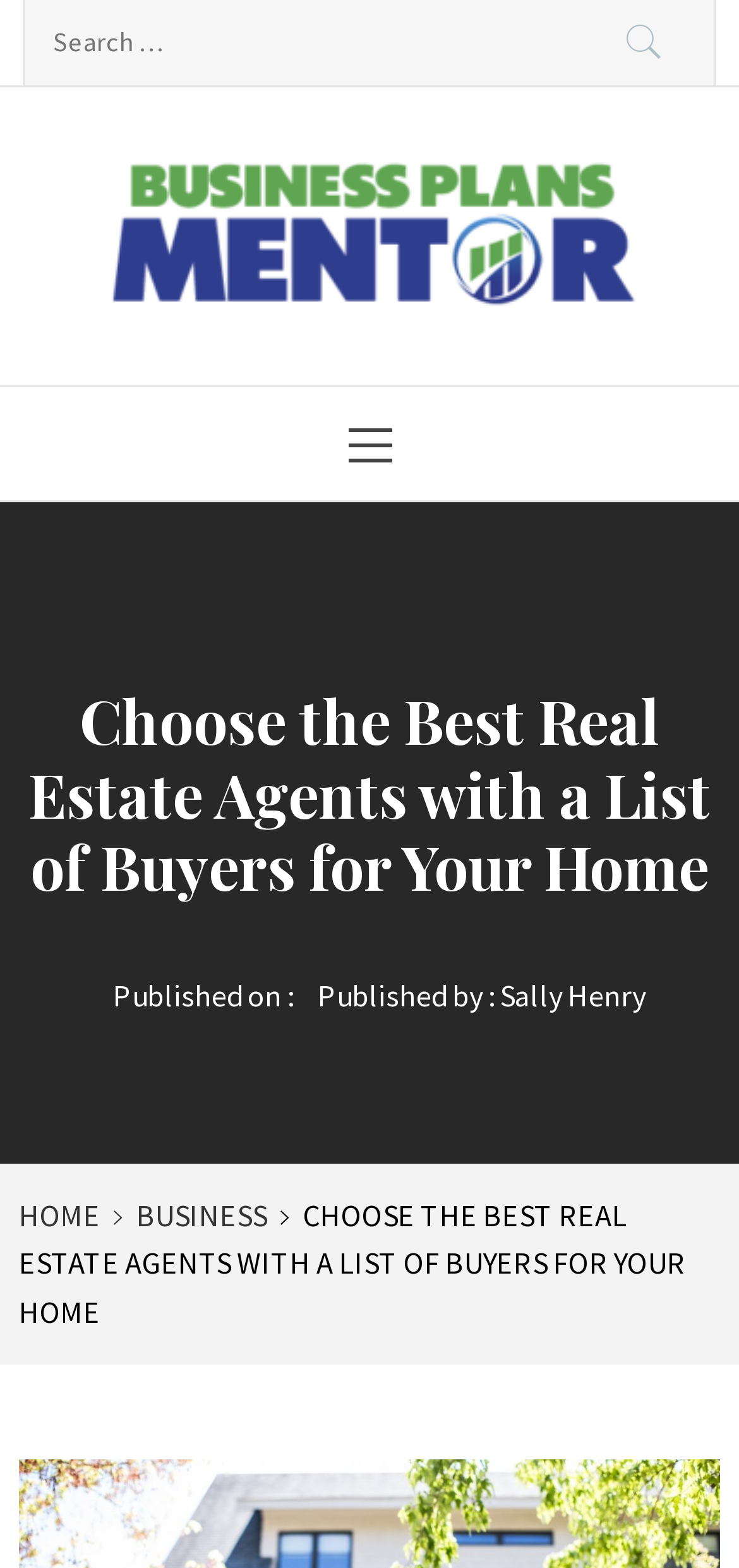How many links are there in the breadcrumb navigation?
Using the image, give a concise answer in the form of a single word or short phrase.

3